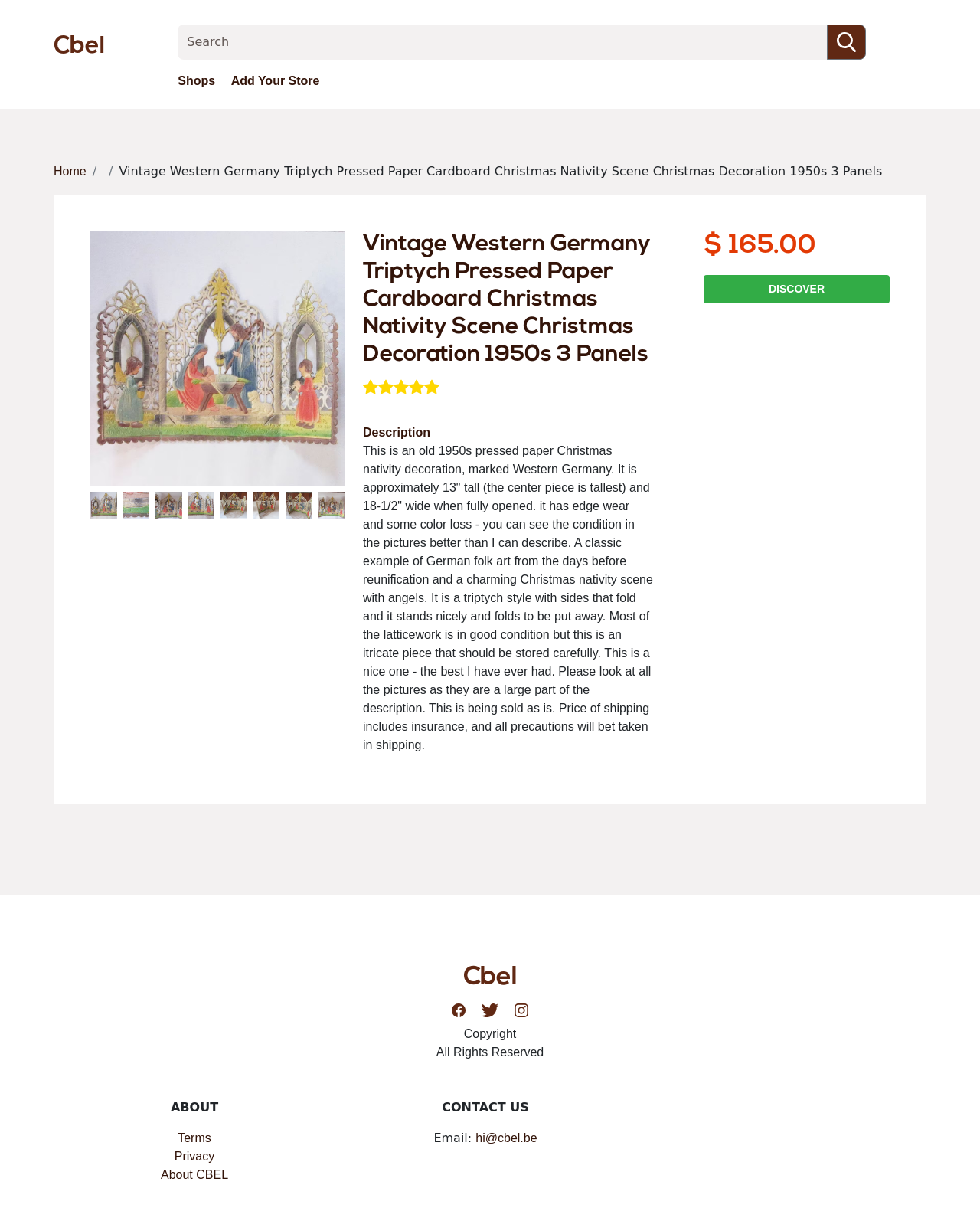What is the condition of the latticework of the Christmas nativity scene?
Refer to the image and provide a one-word or short phrase answer.

Mostly good